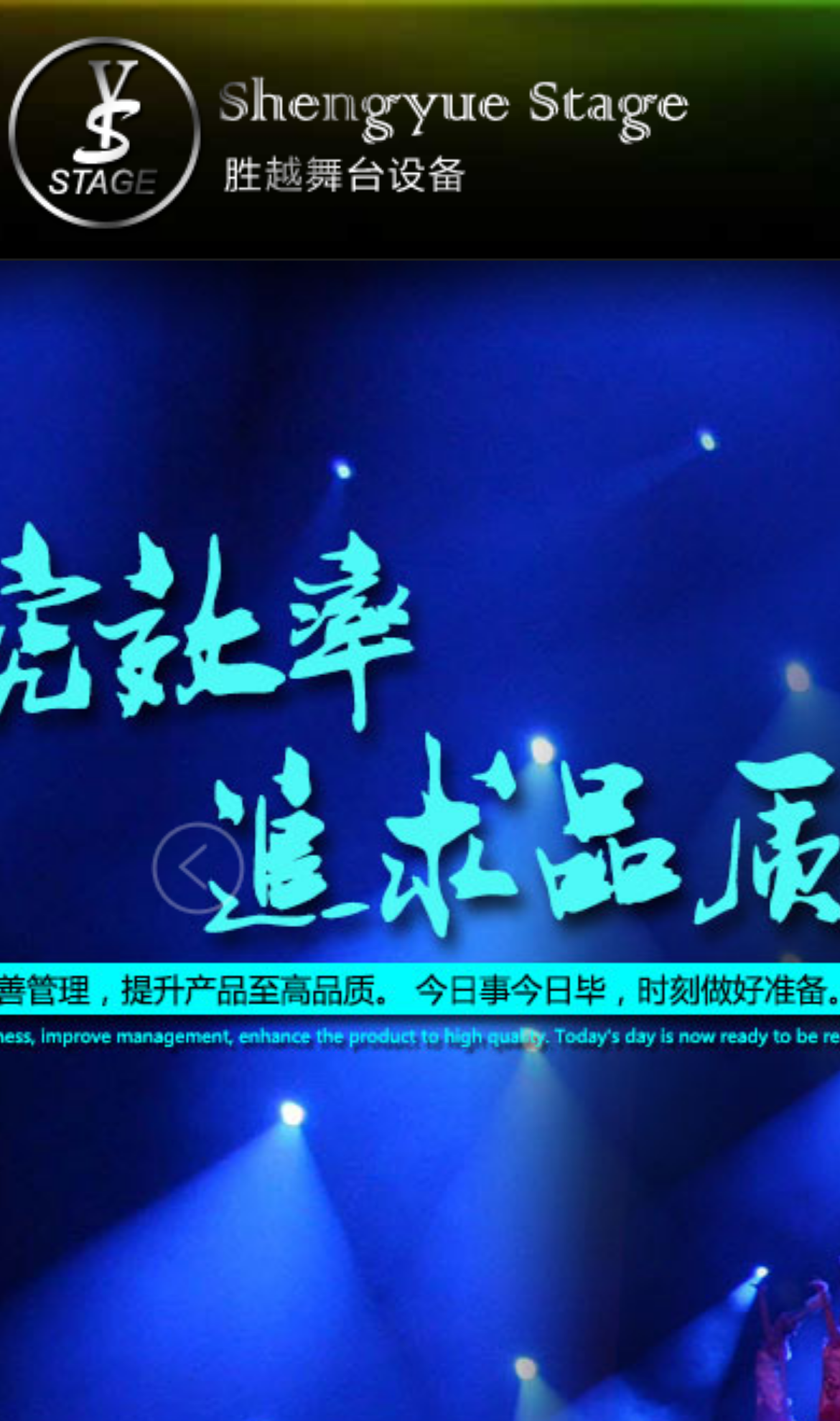Please specify the bounding box coordinates in the format (top-left x, top-left y, bottom-right x, bottom-right y), with all values as floating point numbers between 0 and 1. Identify the bounding box of the UI element described by: alt="胜越舞台灯光音响设备"

[0.0, 0.165, 0.915, 0.186]